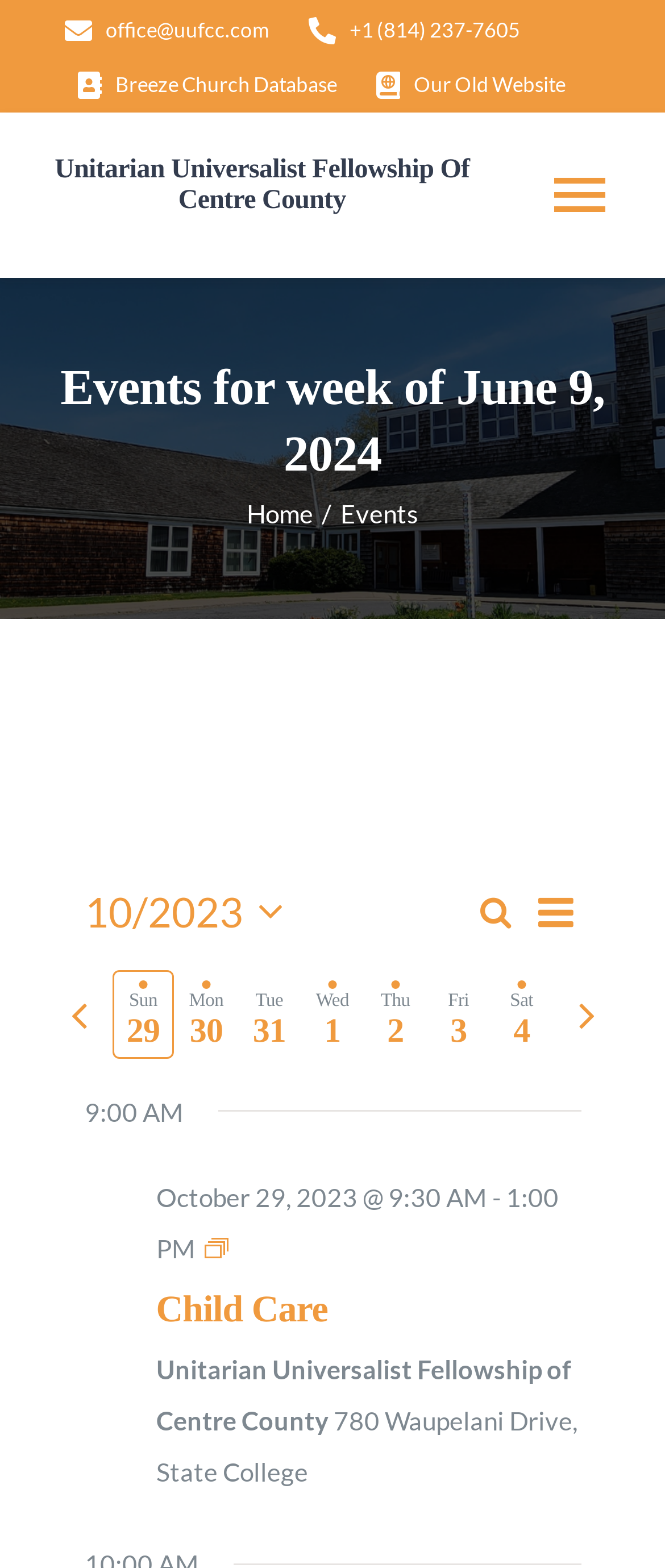Locate the bounding box coordinates of the clickable part needed for the task: "Click the 'Toggle Navigation' button".

[0.821, 0.09, 0.923, 0.159]